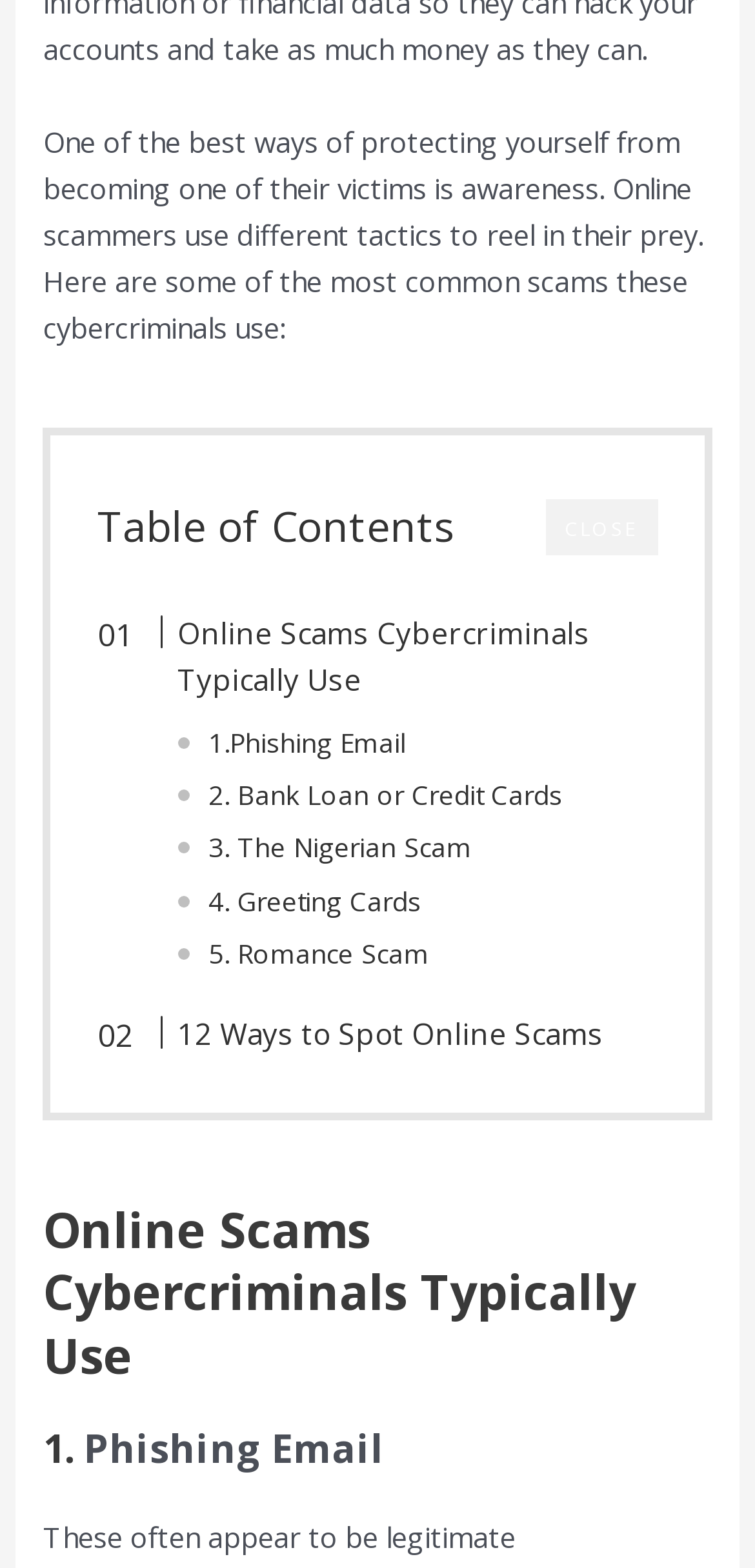Show me the bounding box coordinates of the clickable region to achieve the task as per the instruction: "close the popup".

[0.722, 0.318, 0.871, 0.354]